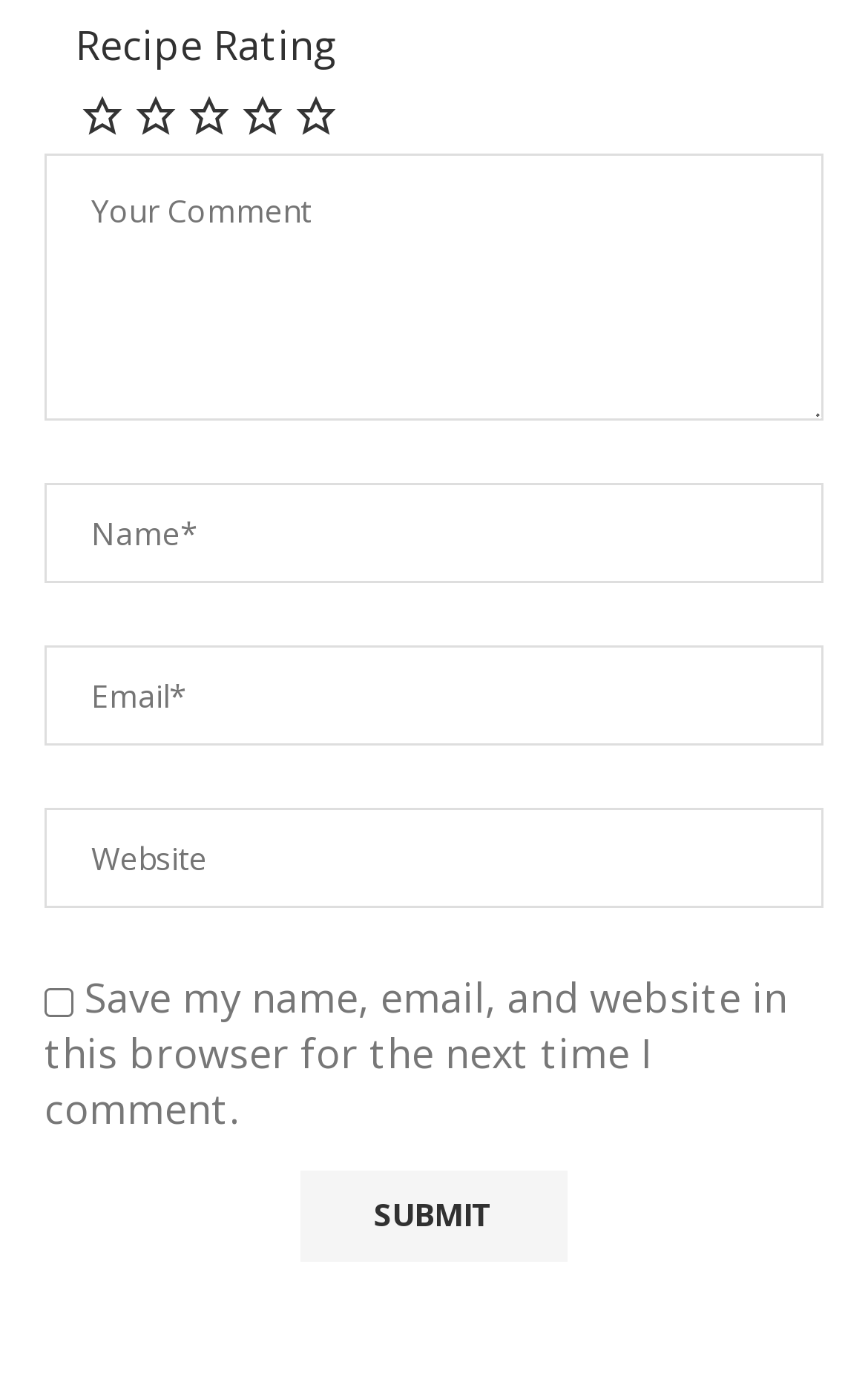Calculate the bounding box coordinates for the UI element based on the following description: "name="comment" placeholder="Your Comment"". Ensure the coordinates are four float numbers between 0 and 1, i.e., [left, top, right, bottom].

[0.051, 0.111, 0.949, 0.304]